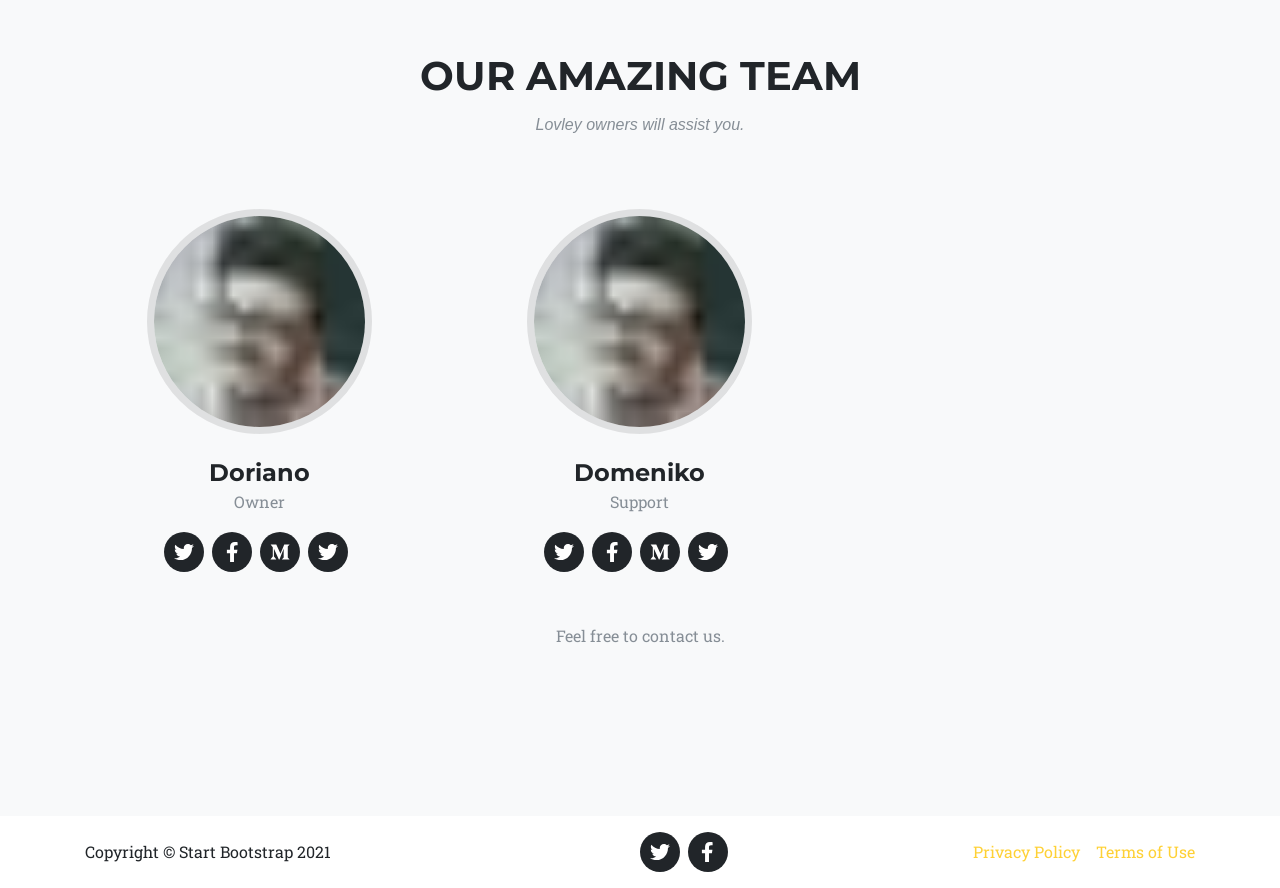What is the purpose of the section with the heading 'OUR AMAZING TEAM'?
We need a detailed and meticulous answer to the question.

The section with the heading 'OUR AMAZING TEAM' contains images and headings with names, along with social media links and profession descriptions, suggesting that its purpose is to introduce the team members.